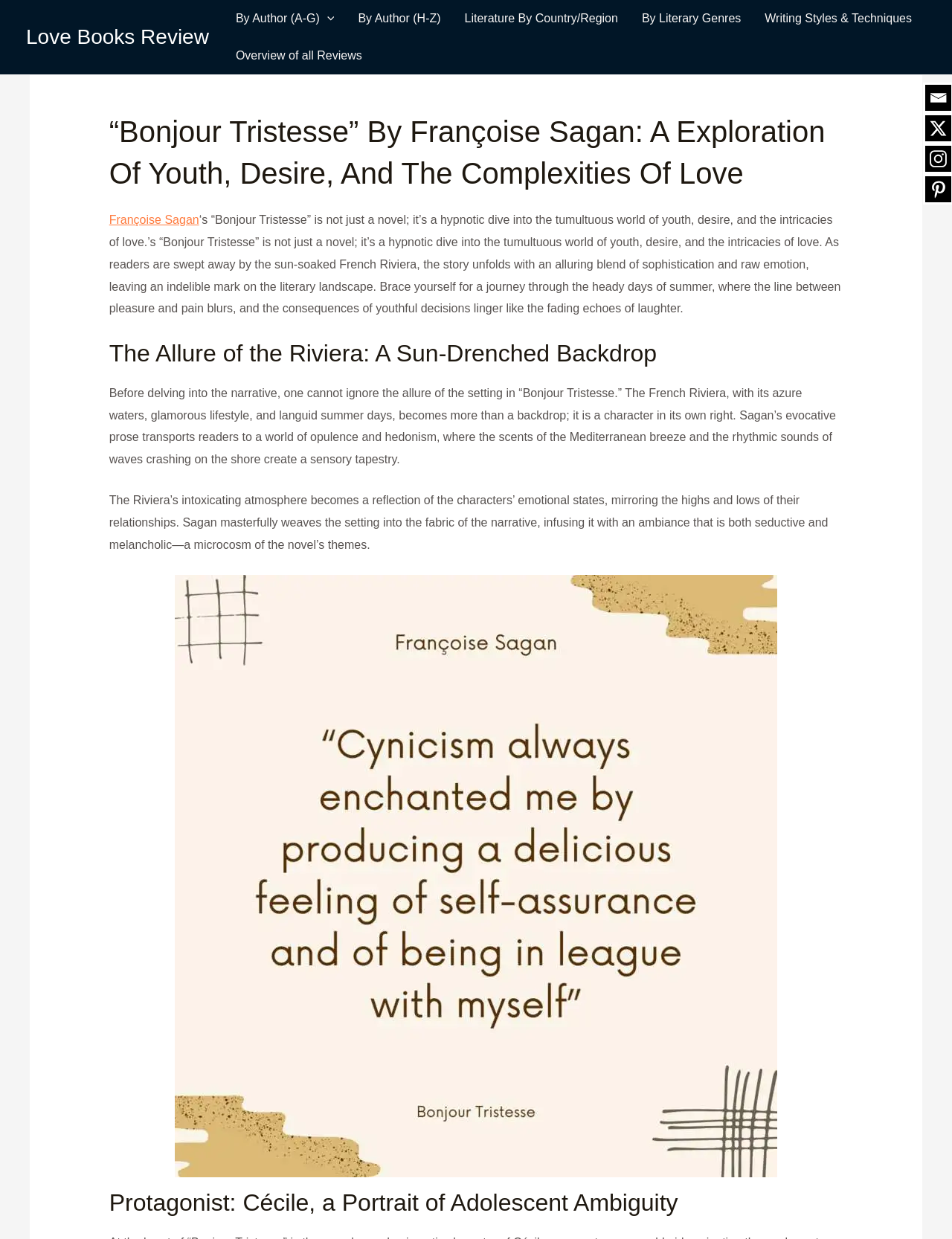Who is the author of the book?
Answer the question with just one word or phrase using the image.

Françoise Sagan